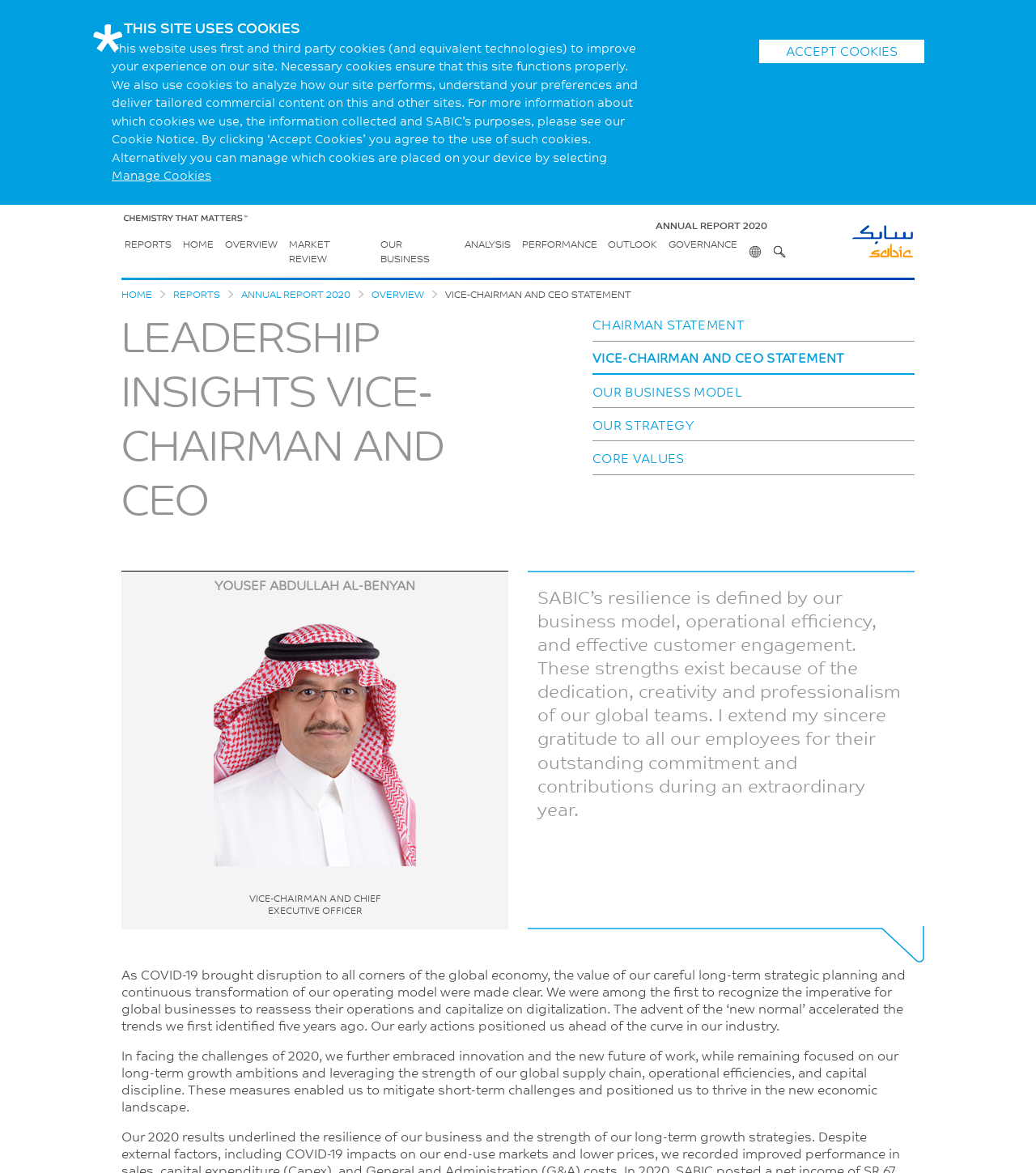Identify the bounding box coordinates for the element you need to click to achieve the following task: "Click the 'SEARCH' link". Provide the bounding box coordinates as four float numbers between 0 and 1, in the form [left, top, right, bottom].

[0.741, 0.2, 0.764, 0.217]